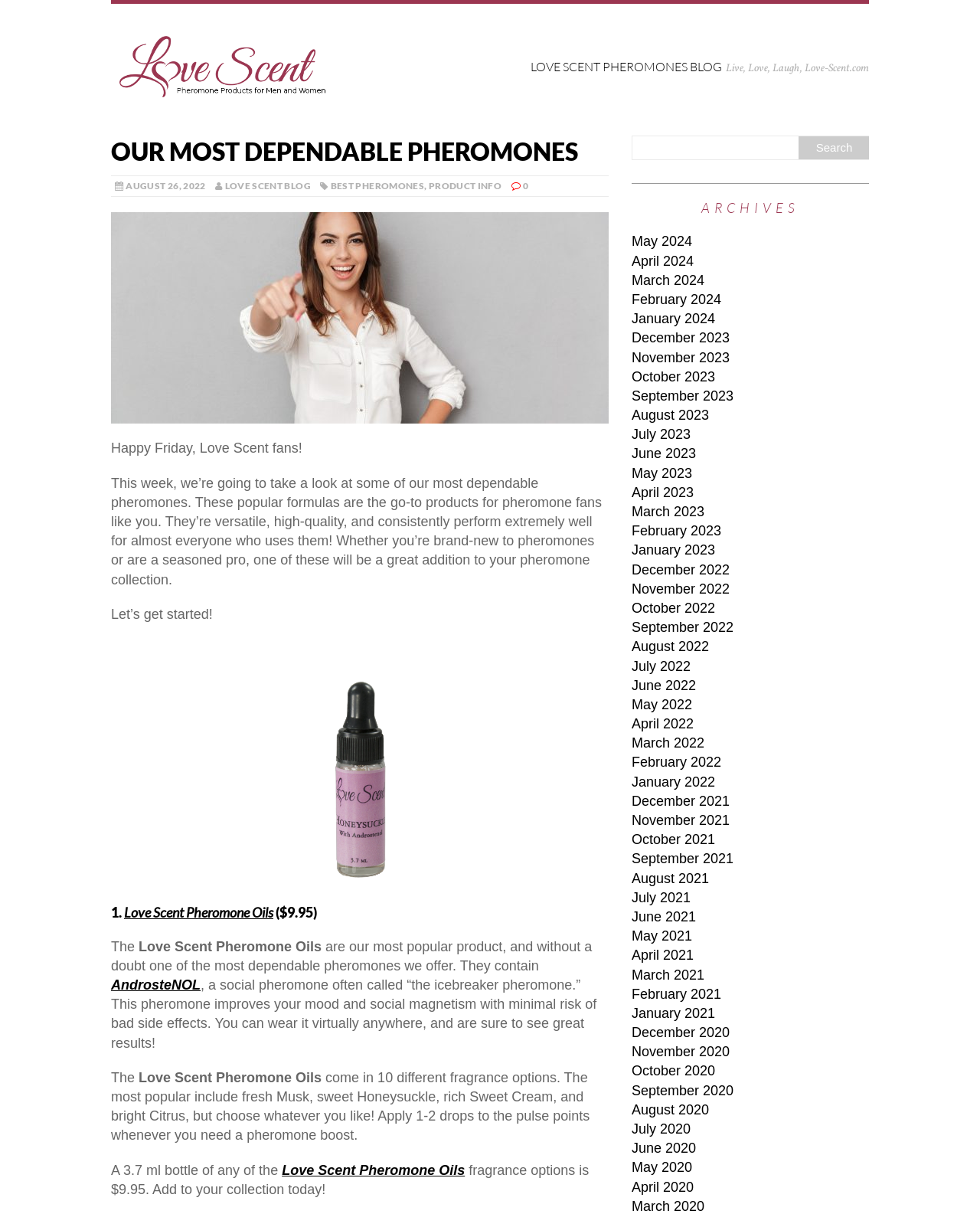Analyze the image and answer the question with as much detail as possible: 
What is the date of the current blog post?

I found the answer by looking at the StaticText element with the text 'AUGUST 26, 2022' which is a child of the HeaderAsNonLandmark element.